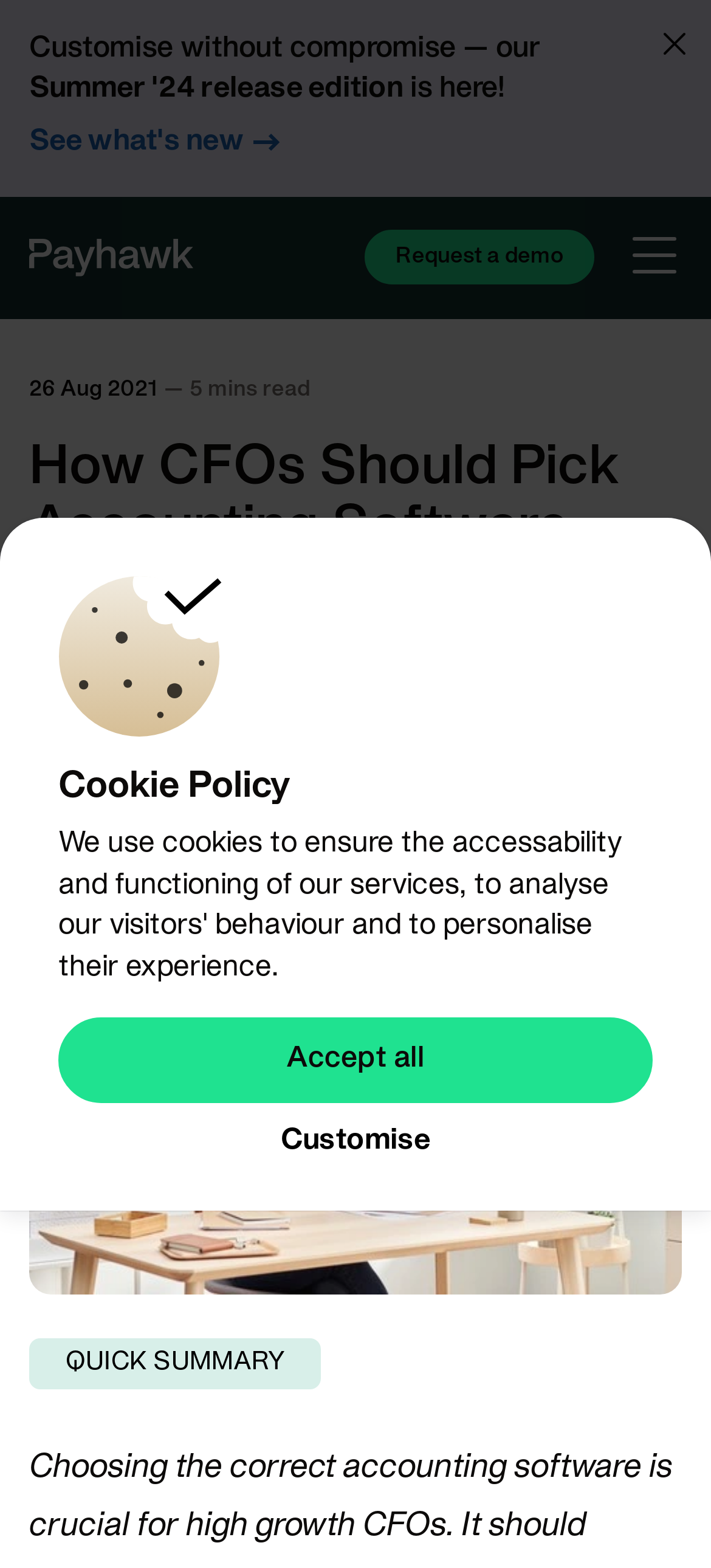What is the category of the article?
Please use the image to deliver a detailed and complete answer.

The category of the article is Finance & business strategy, as mentioned in the link 'Finance & business strategy'.